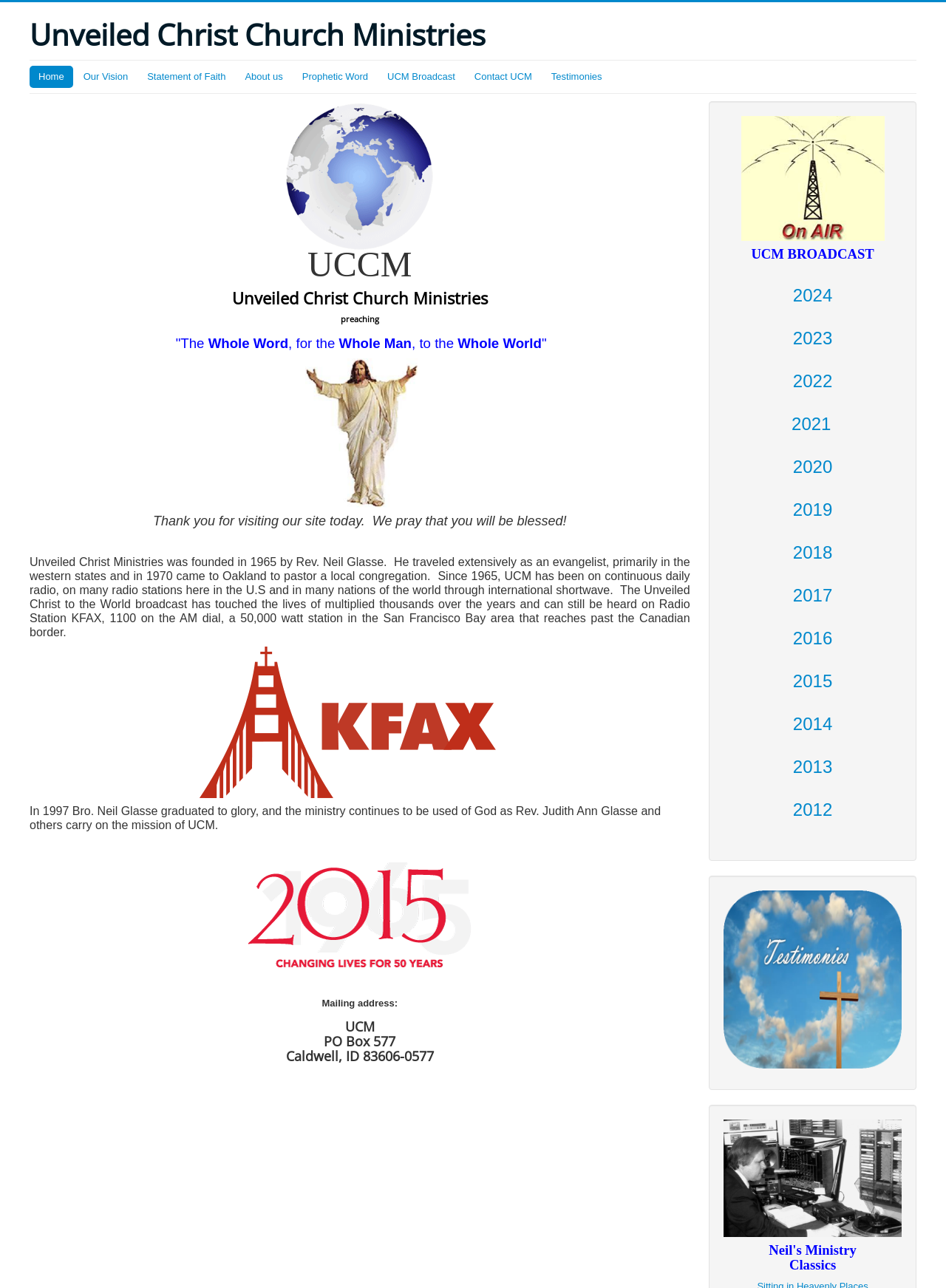Specify the bounding box coordinates of the element's region that should be clicked to achieve the following instruction: "Click on Home". The bounding box coordinates consist of four float numbers between 0 and 1, in the format [left, top, right, bottom].

[0.031, 0.051, 0.077, 0.068]